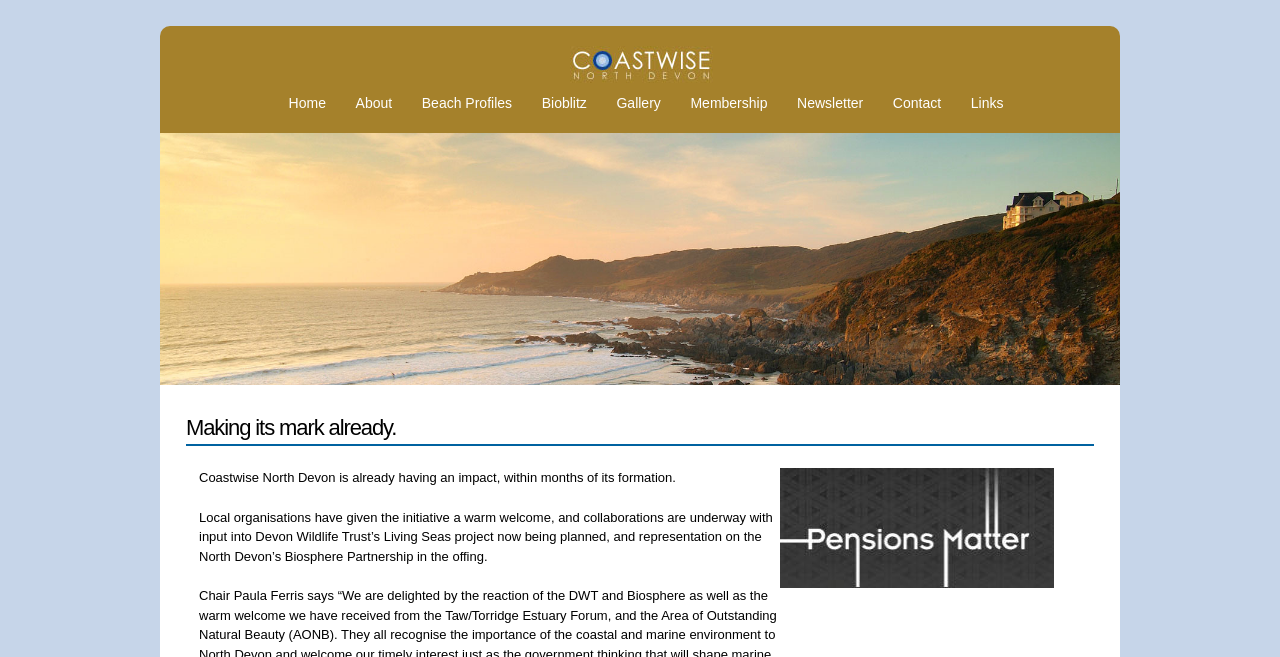Specify the bounding box coordinates of the region I need to click to perform the following instruction: "Skip to main content". The coordinates must be four float numbers in the range of 0 to 1, i.e., [left, top, right, bottom].

[0.447, 0.04, 0.496, 0.046]